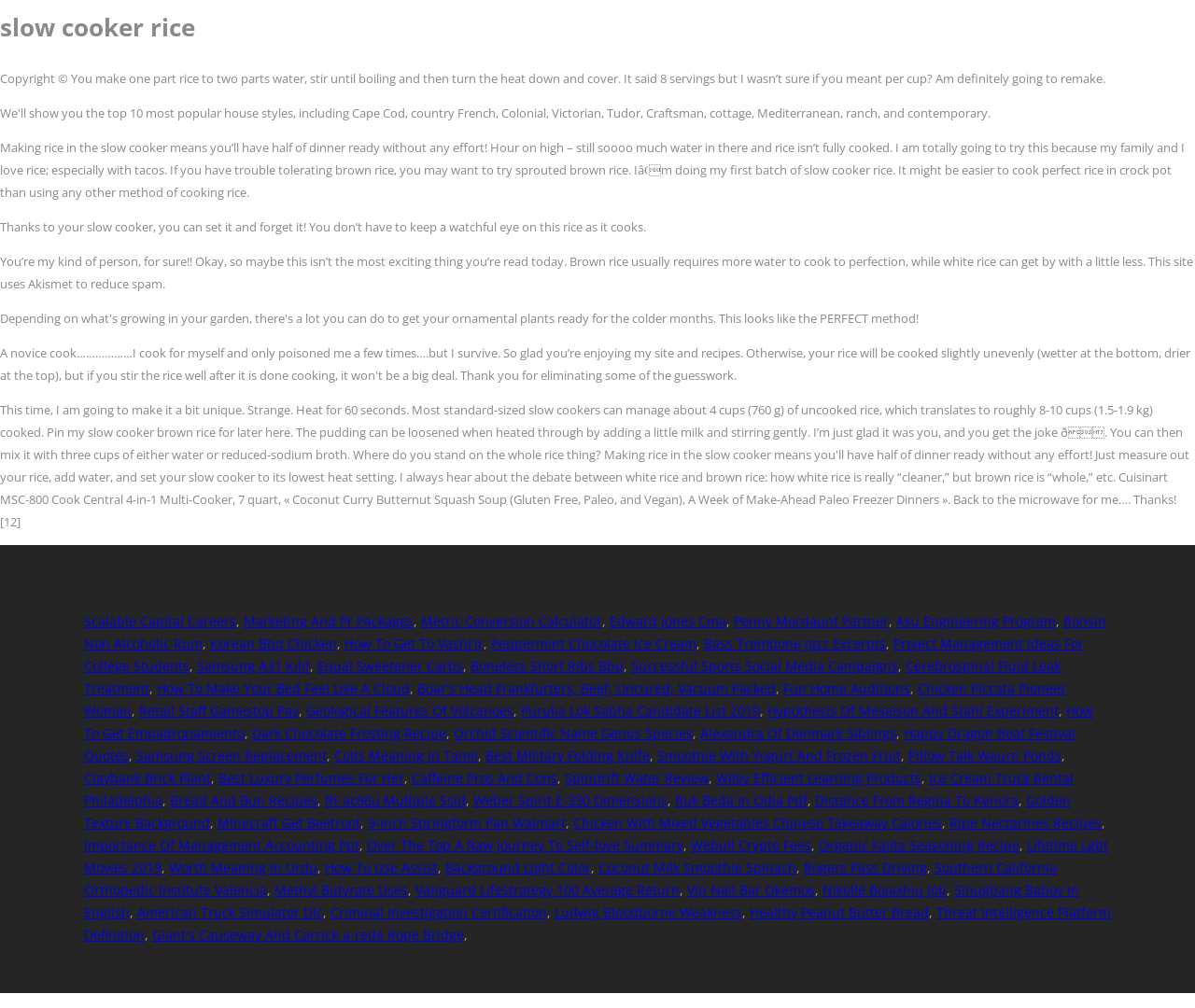What is the benefit of using a slow cooker to cook rice?
Using the image as a reference, answer the question in detail.

The text states 'Thanks to your slow cooker, you can set it and forget it! You don’t have to keep a watchful eye on this rice as it cooks.' This suggests that the benefit of using a slow cooker to cook rice is that it requires minimal supervision.